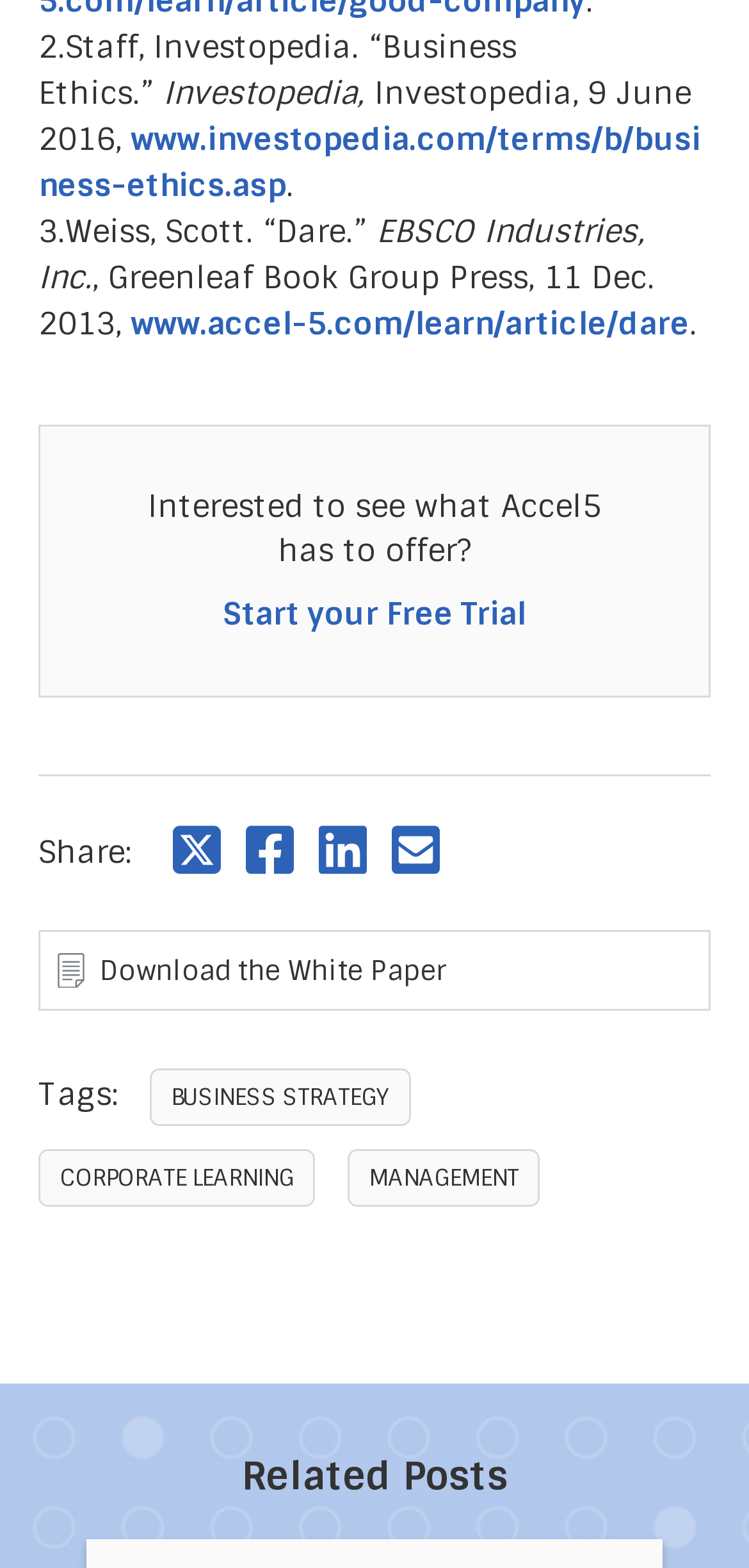What is the text of the heading above the 'Start your Free Trial' button?
Give a one-word or short-phrase answer derived from the screenshot.

Interested to see what Accel5 has to offer?